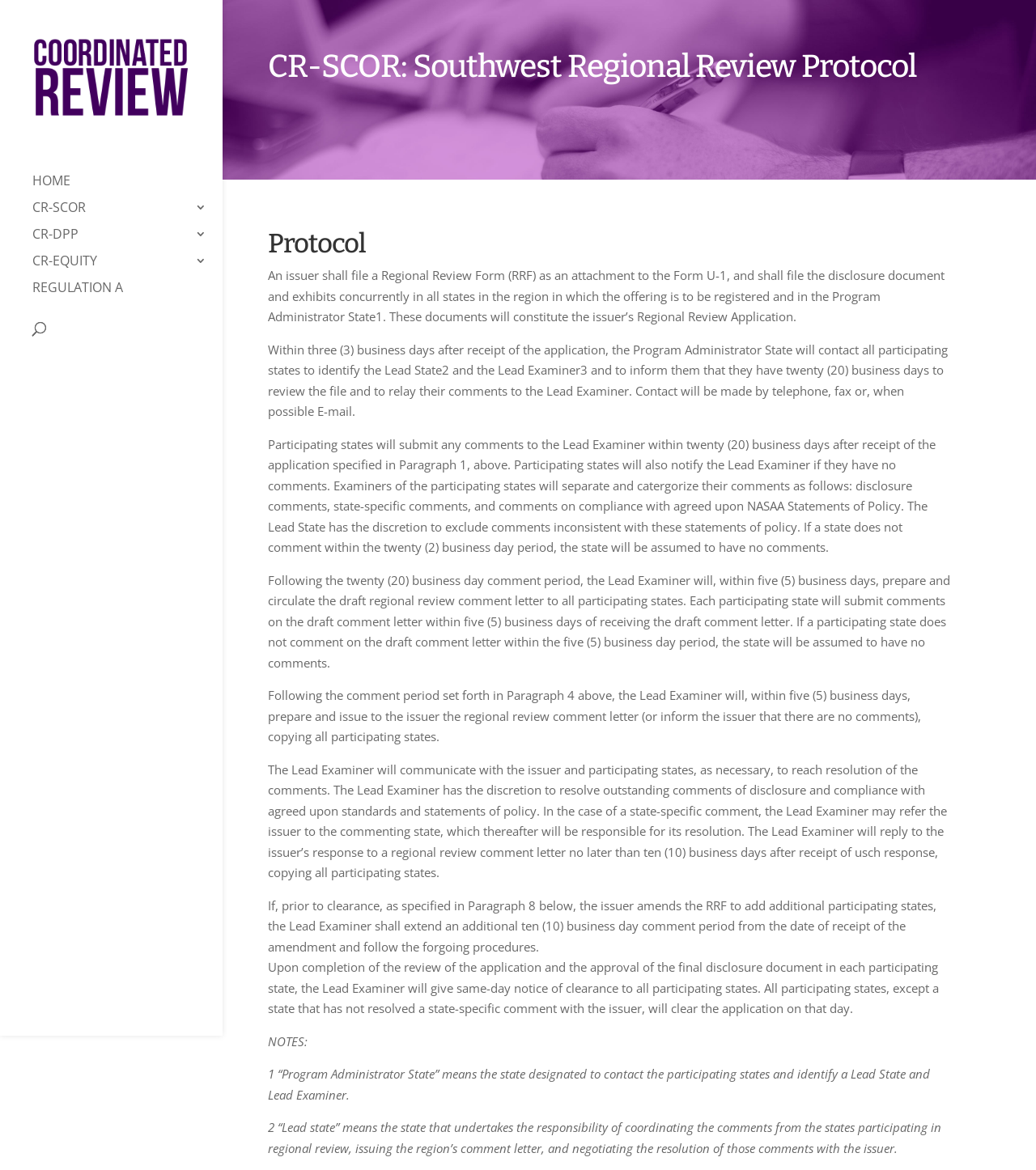Extract the bounding box coordinates for the described element: "CR-Equity". The coordinates should be represented as four float numbers between 0 and 1: [left, top, right, bottom].

[0.031, 0.218, 0.215, 0.241]